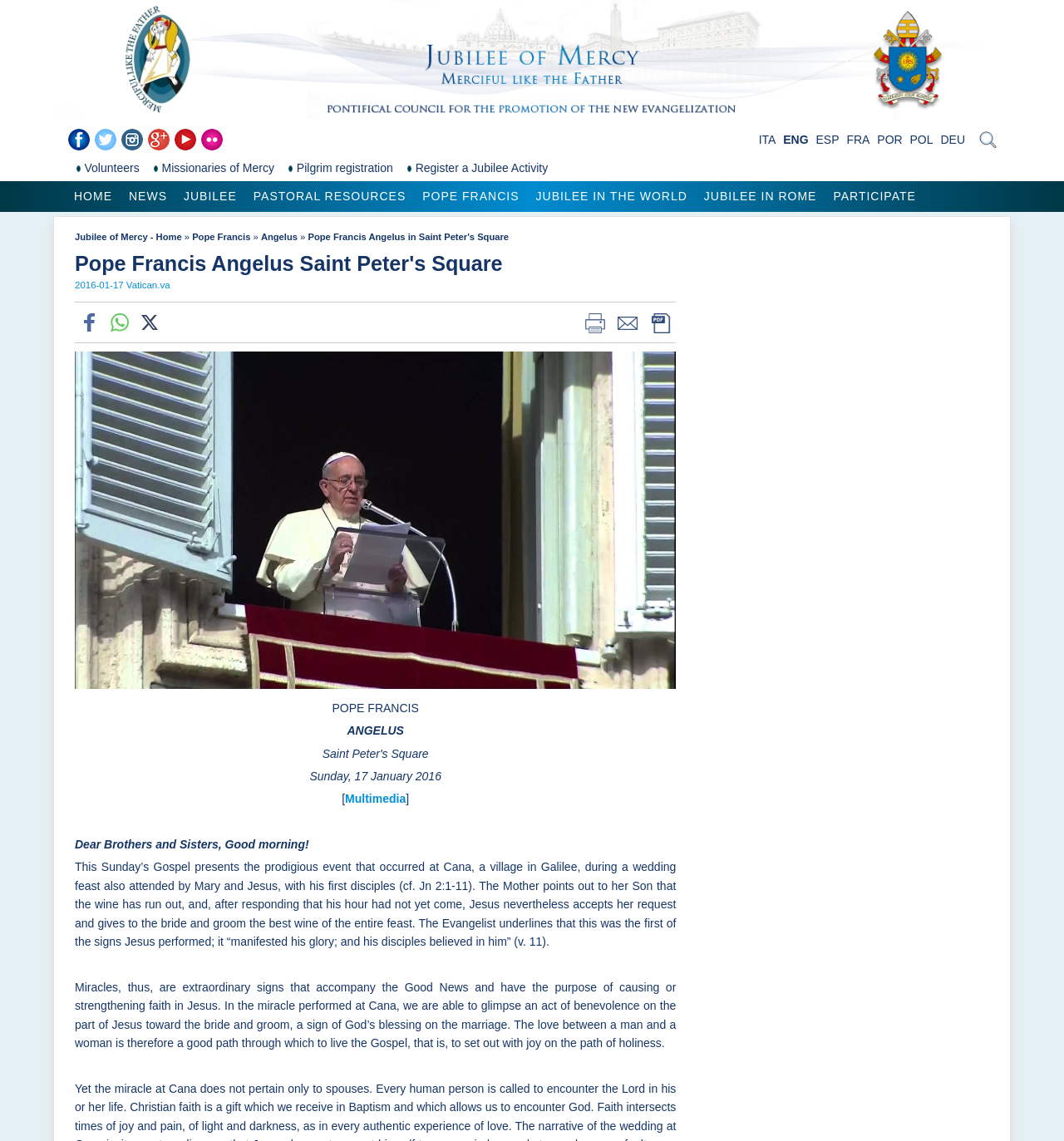Reply to the question with a brief word or phrase: What is the name of the square mentioned in the webpage?

Saint Peter's Square